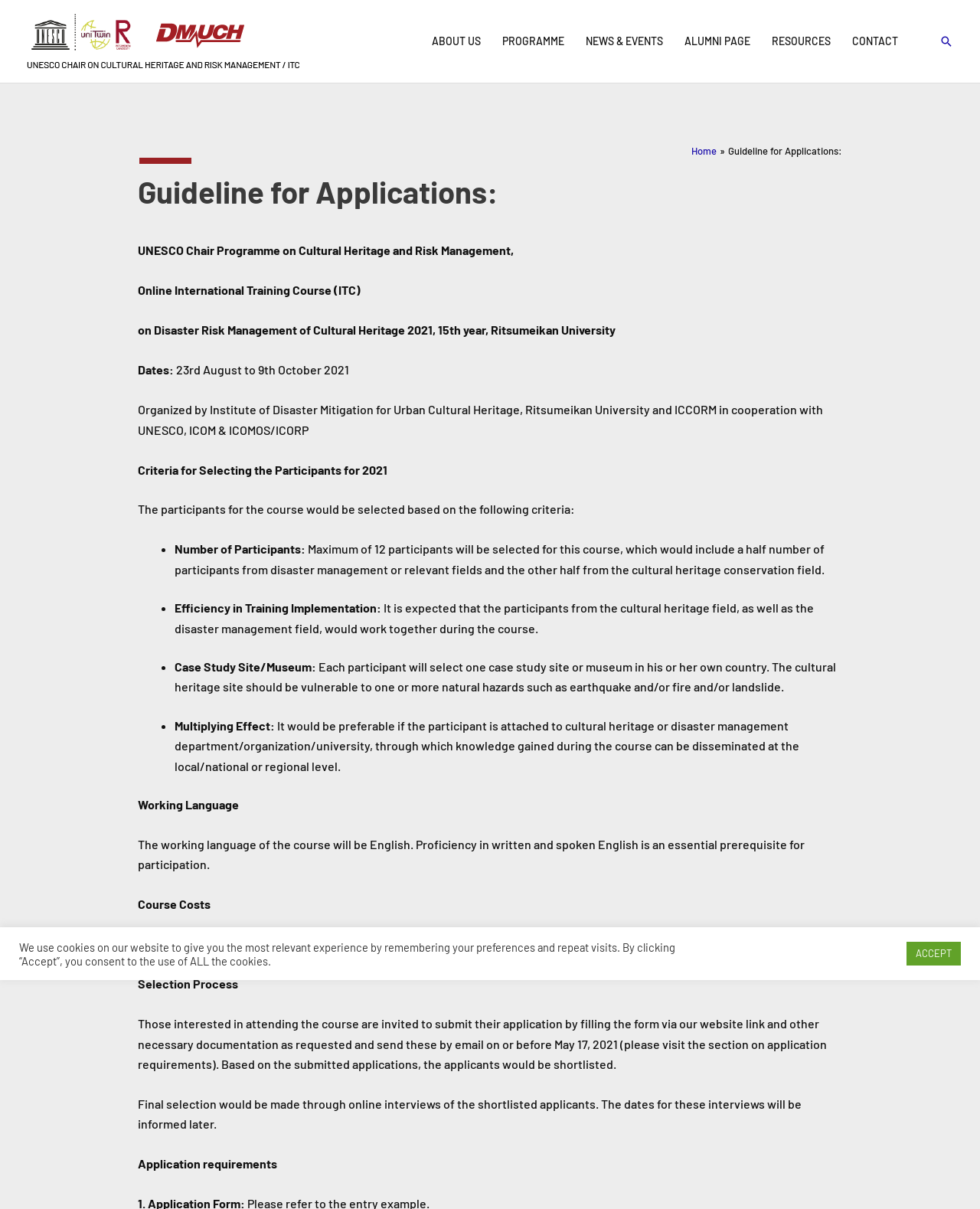Highlight the bounding box coordinates of the element you need to click to perform the following instruction: "Learn about the company."

None